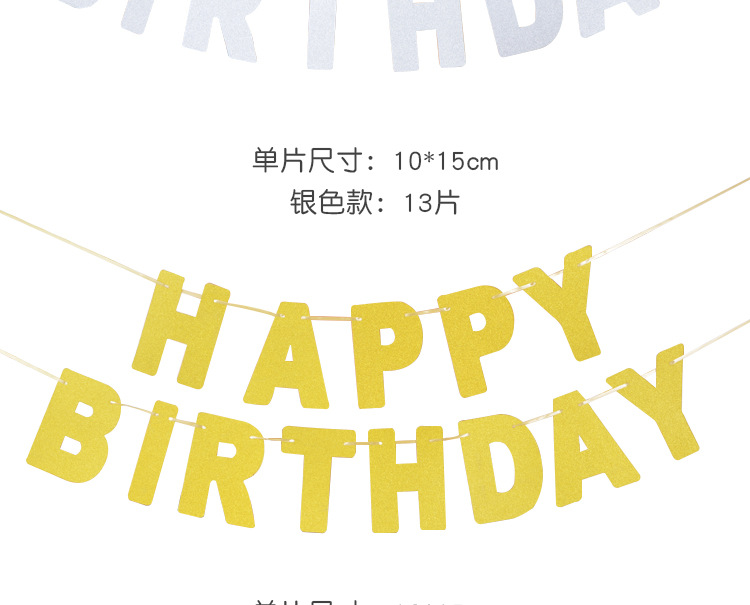Answer the question with a single word or phrase: 
What is the approximate height of each letter?

15 cm